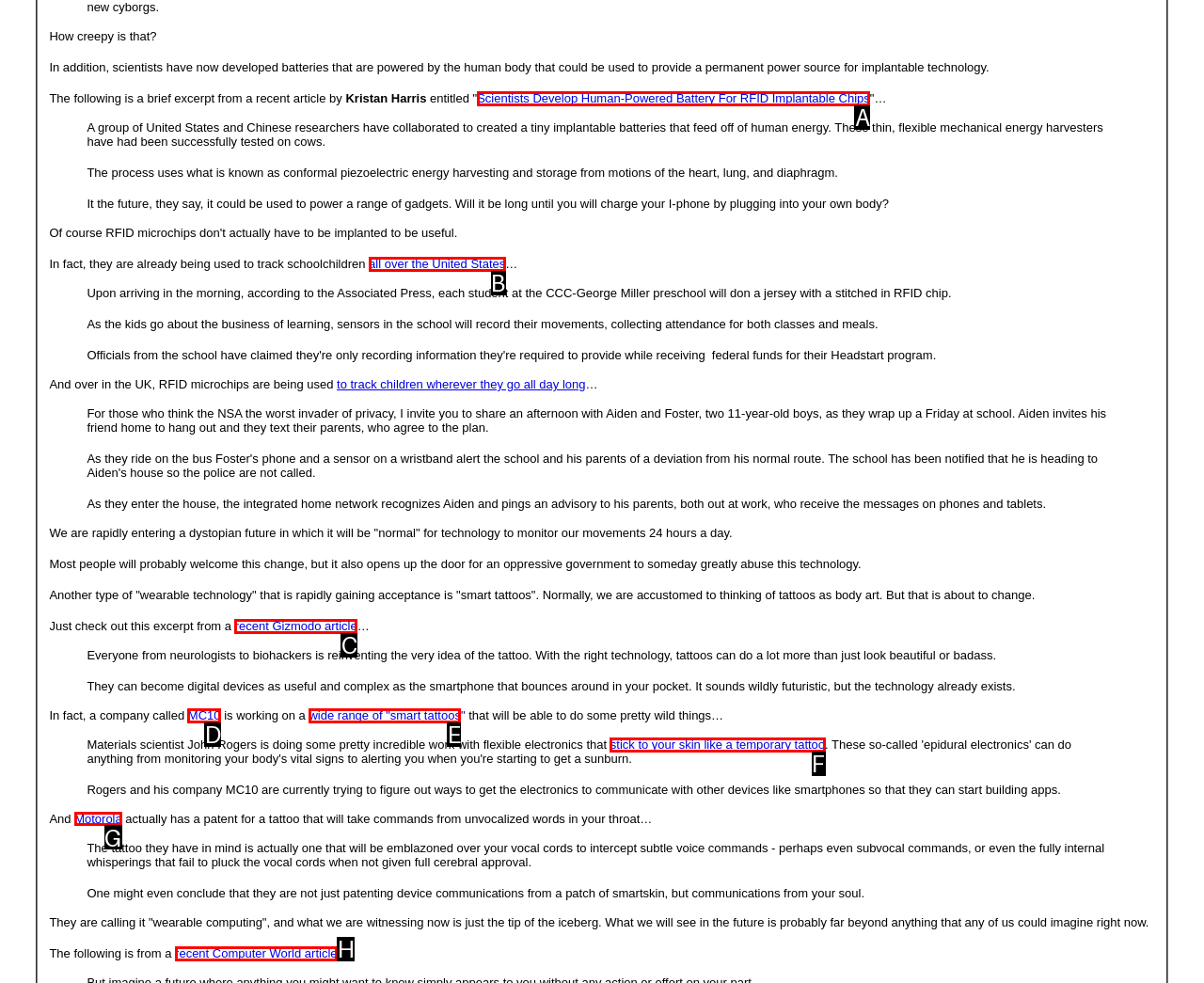Determine which option should be clicked to carry out this task: Find out more about Motorola's patent for a tattoo that takes commands from unvocalized words in your throat
State the letter of the correct choice from the provided options.

G